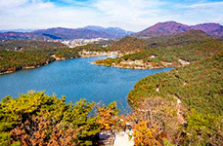Please provide a brief answer to the following inquiry using a single word or phrase:
What is the difficulty level of the Gijang Theme Forest Trail?

Moderate